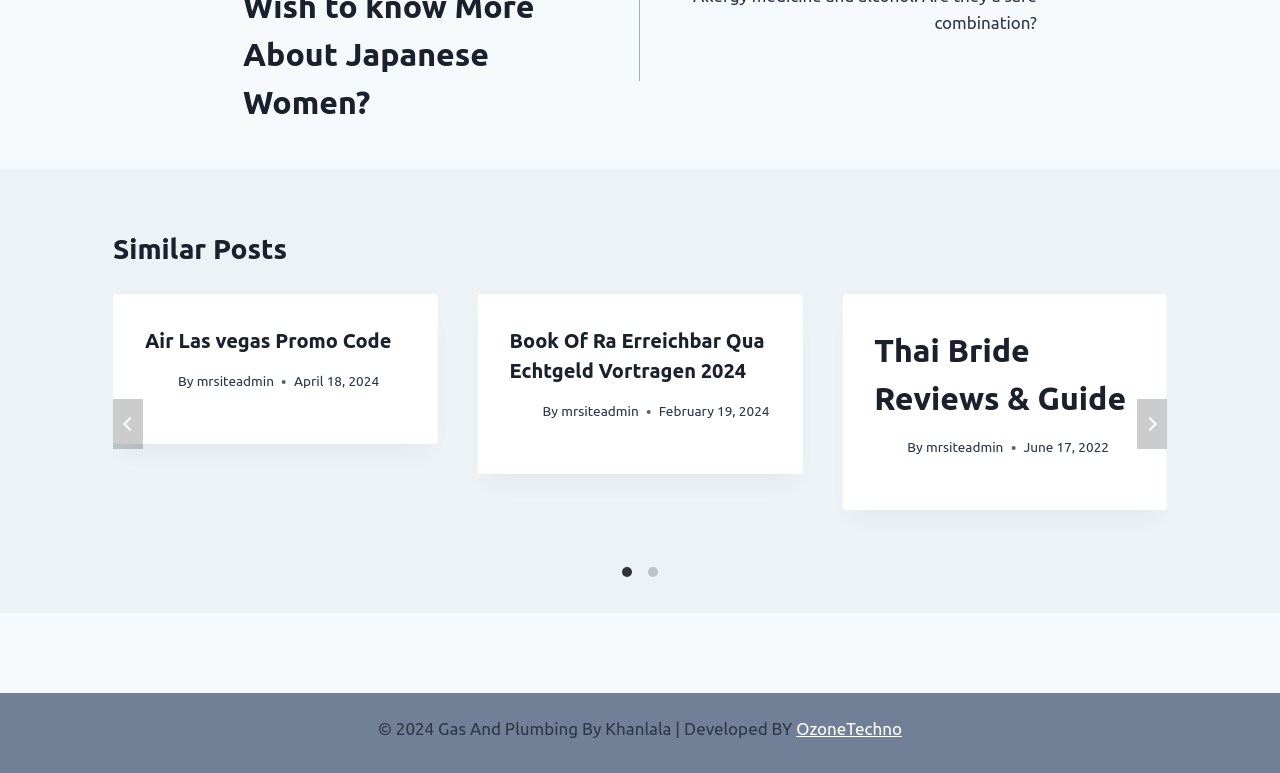Using the description: "next", determine the UI element's bounding box coordinates. Ensure the coordinates are in the format of four float numbers between 0 and 1, i.e., [left, top, right, bottom].

[0.888, 0.516, 0.912, 0.581]